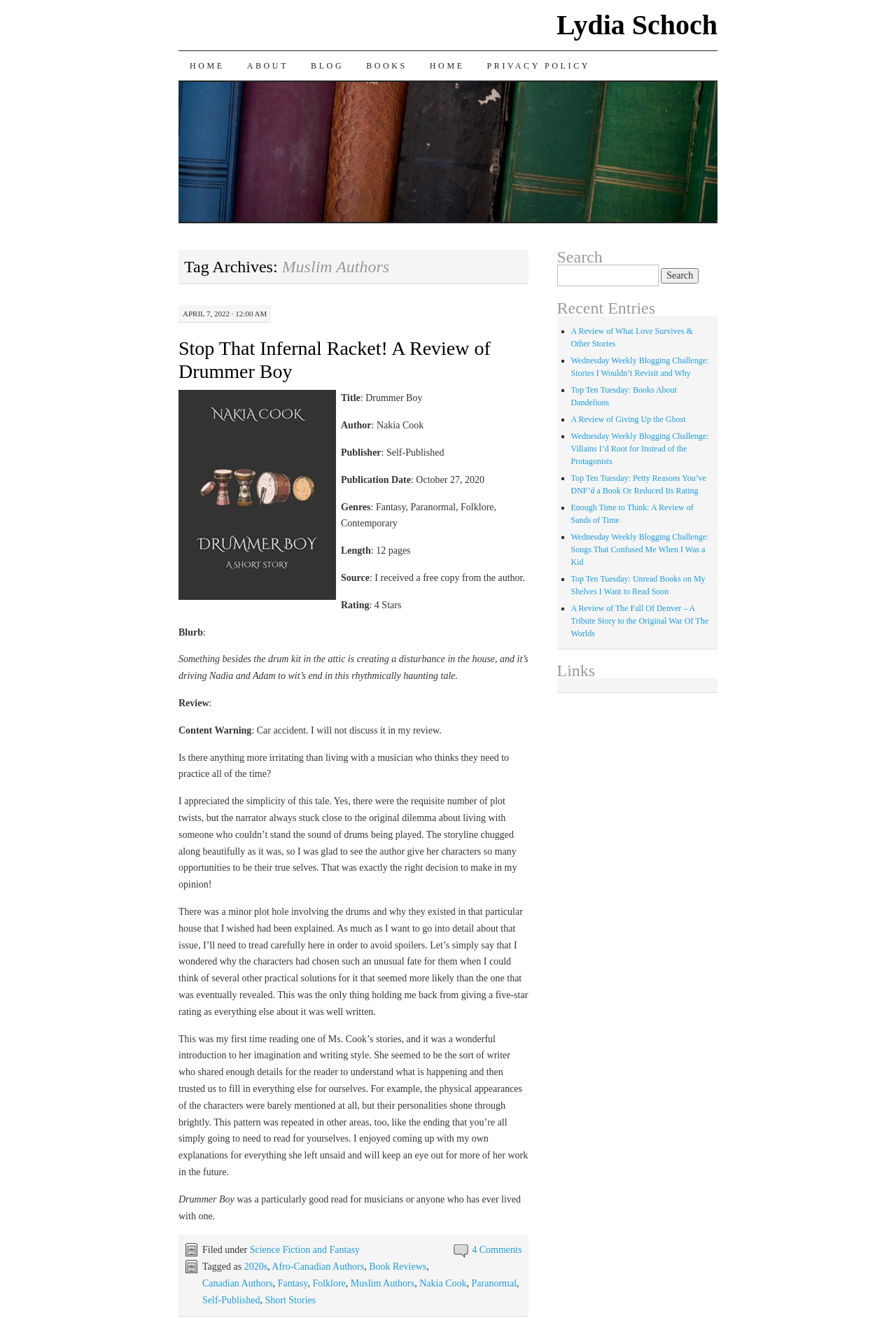Find the bounding box coordinates of the UI element according to this description: "Privacy Policy".

[0.531, 0.039, 0.671, 0.061]